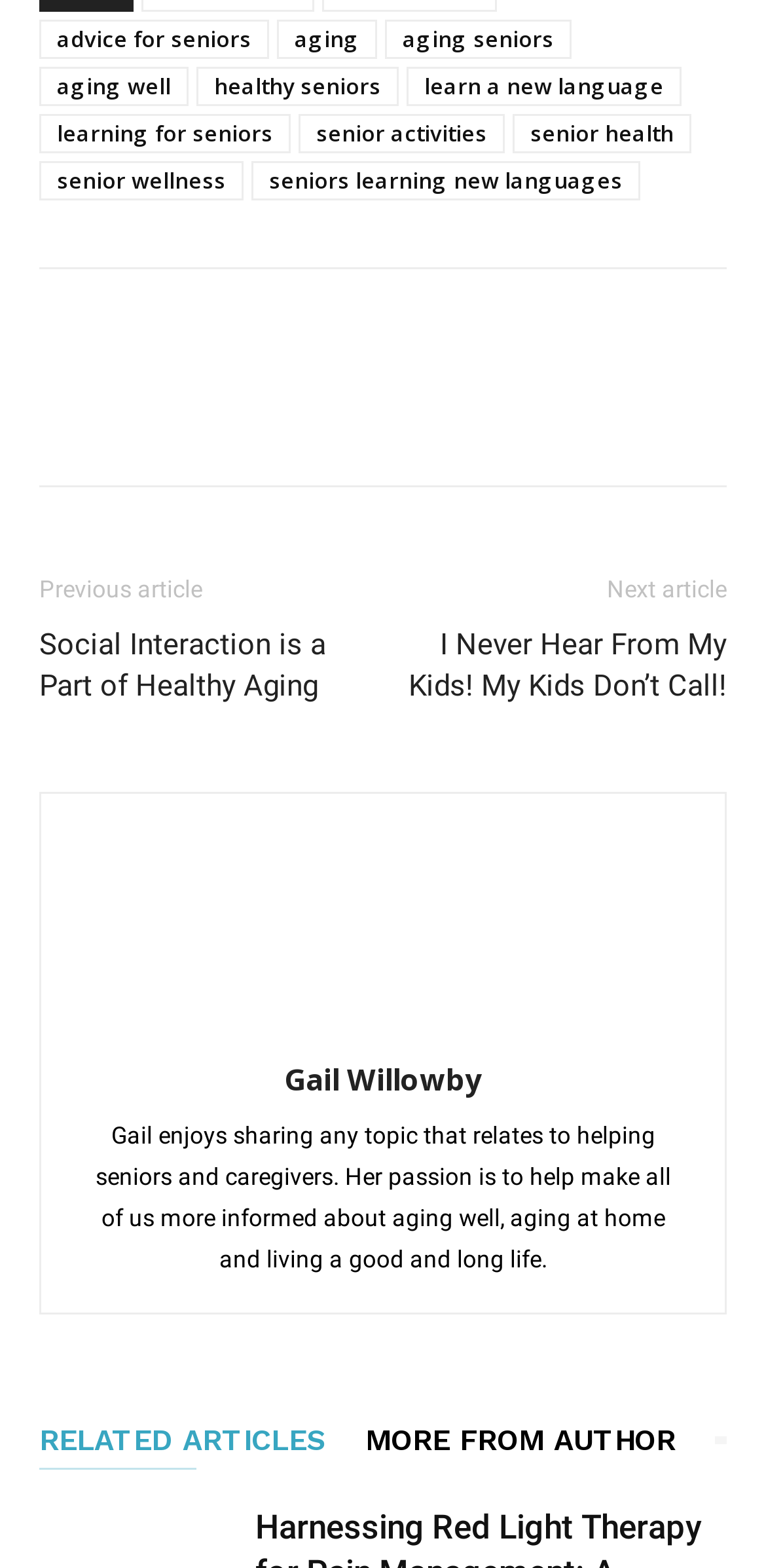What is the purpose of the webpage? Using the information from the screenshot, answer with a single word or phrase.

To provide information on aging well